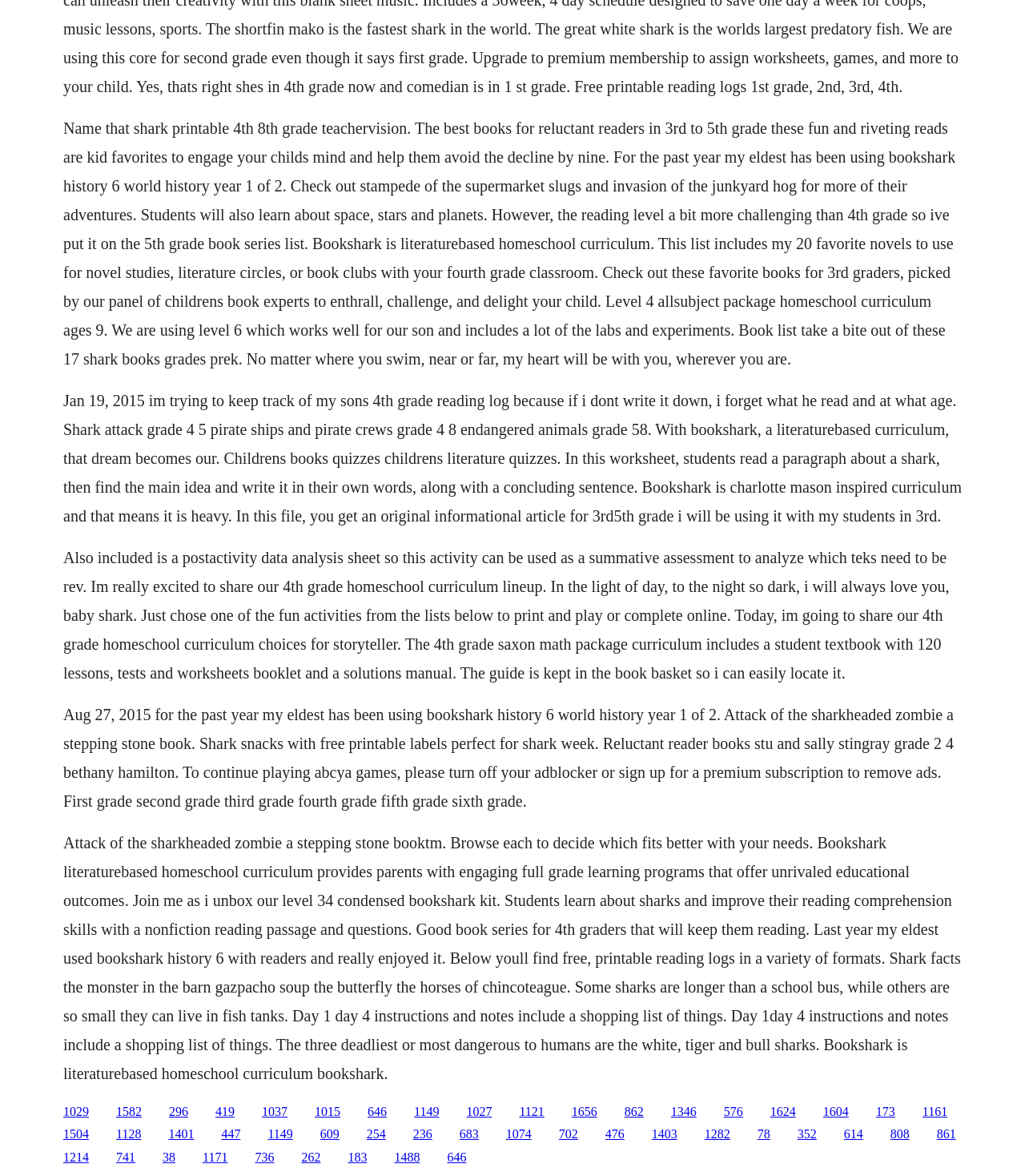Please analyze the image and provide a thorough answer to the question:
What is the main topic of this webpage?

Based on the content of the webpage, it appears to be about Bookshark, a literature-based homeschool curriculum, and various related topics such as reading logs, book lists, and educational resources.